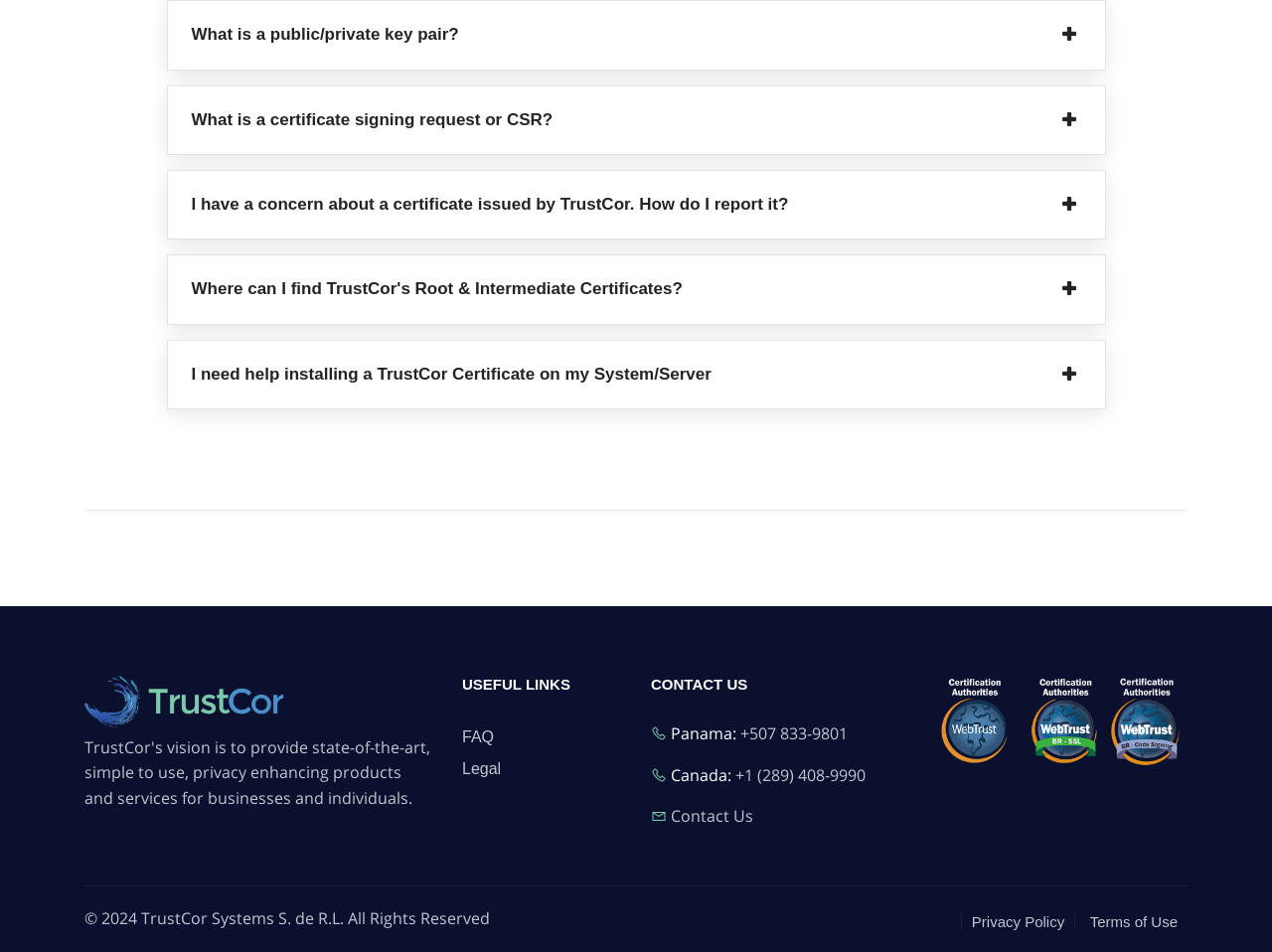Refer to the image and provide an in-depth answer to the question: 
What is the year of copyright for TrustCor Systems?

To find the year of copyright for TrustCor Systems, I looked at the footer of the page and found the text '© 2024 TrustCor Systems S. de R.L. All Rights Reserved'.